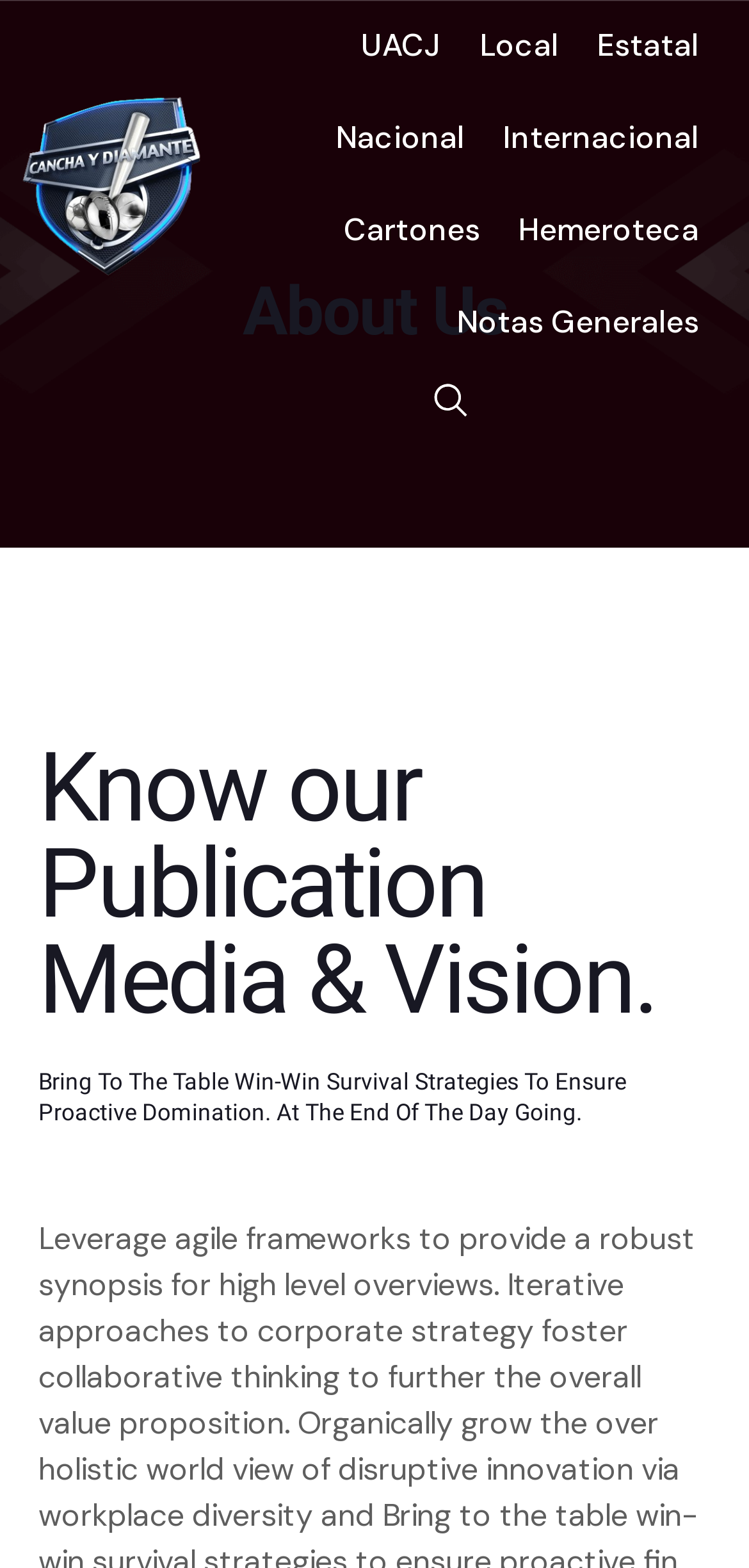What type of content is the website focused on?
Provide a well-explained and detailed answer to the question.

The website has a navigation menu with links to different sections such as 'Nacional', 'Internacional', and 'Hemeroteca', which suggests that the website is focused on news and publication. Additionally, the headings on the page mention 'Publication Media & Vision', which further supports this conclusion.